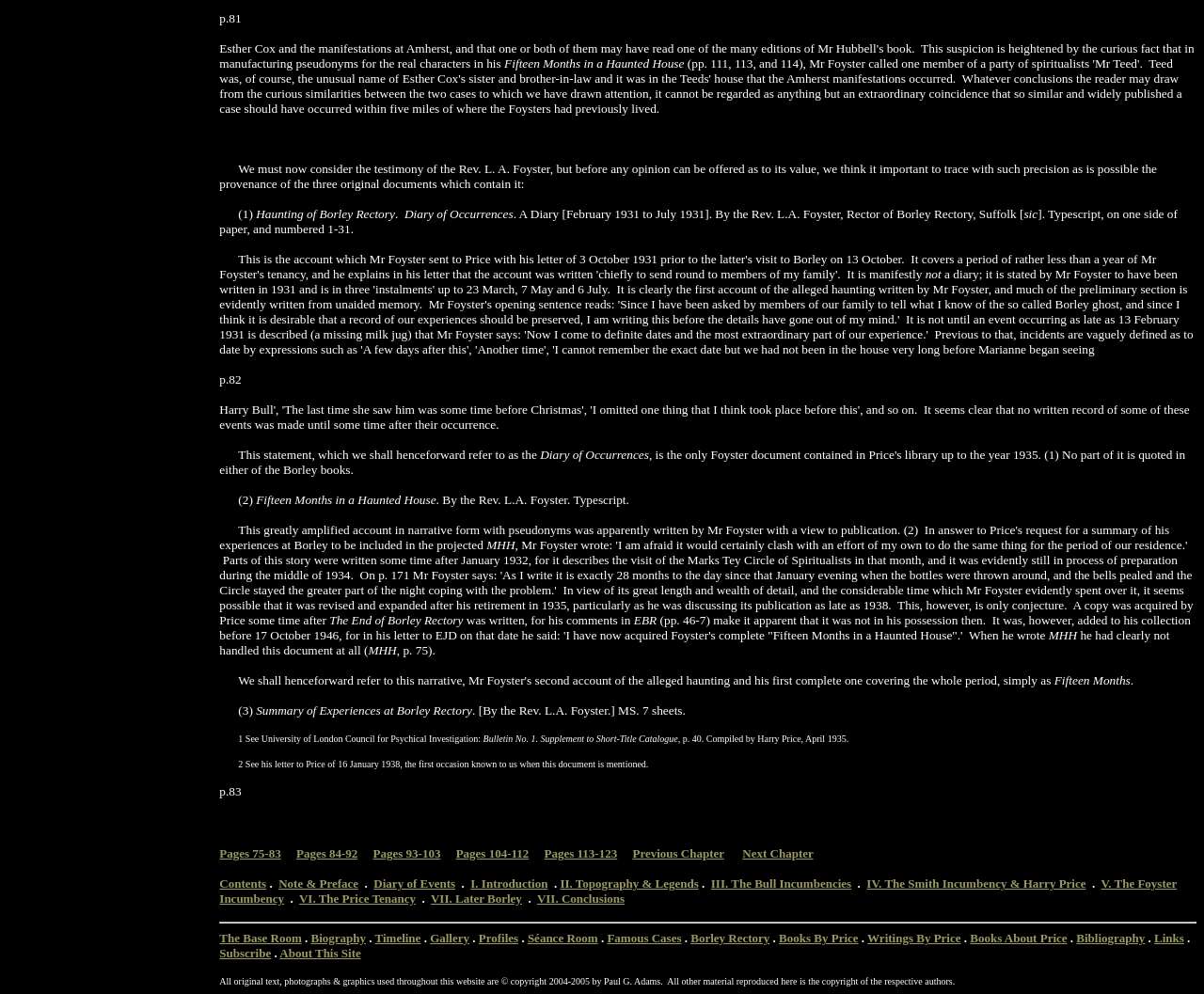Identify the bounding box for the given UI element using the description provided. Coordinates should be in the format (top-left x, top-left y, bottom-right x, bottom-right y) and must be between 0 and 1. Here is the description: art exhibit

None